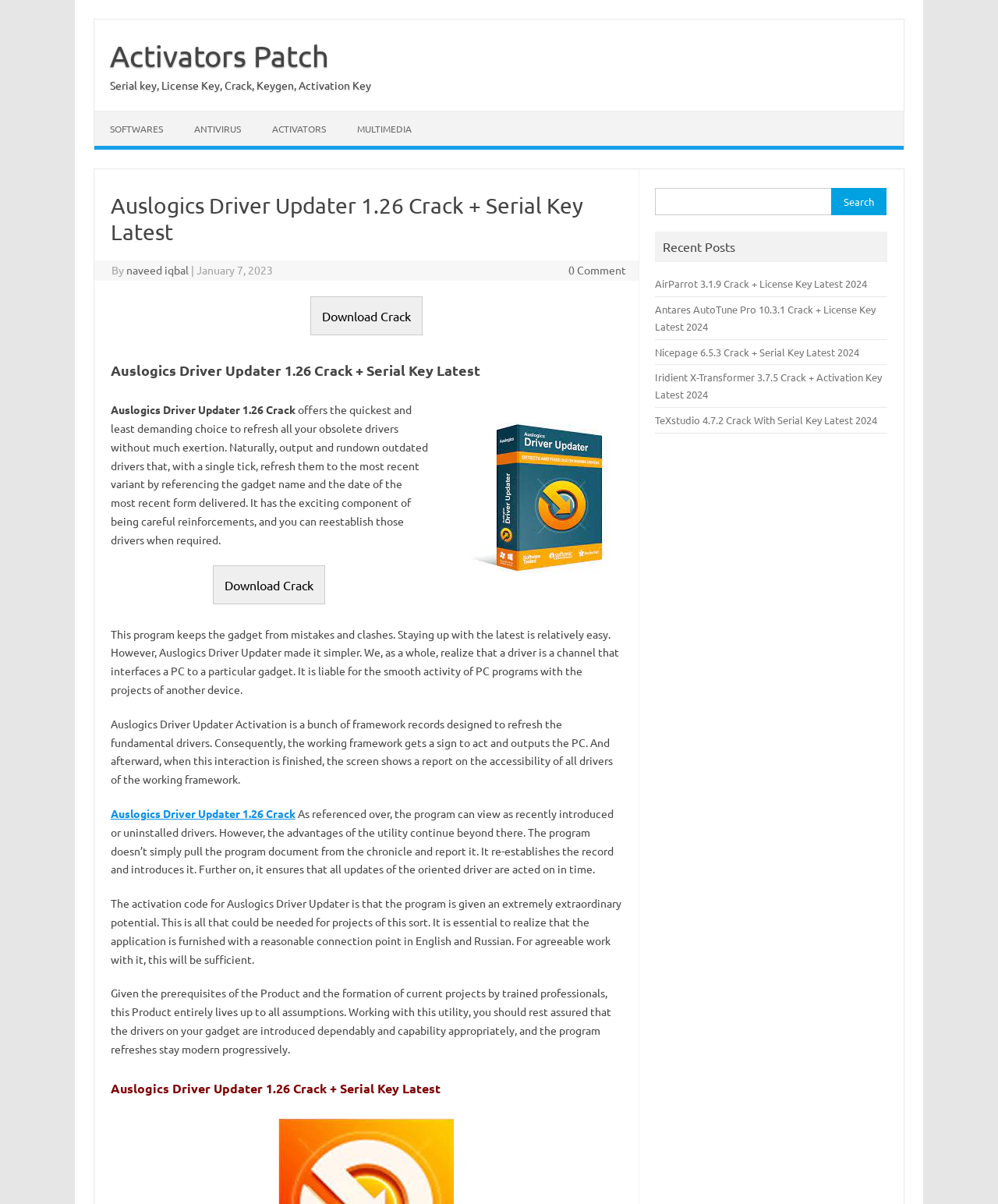Identify the bounding box for the UI element that is described as follows: "Auslogics Driver Updater 1.26 Crack".

[0.111, 0.67, 0.296, 0.681]